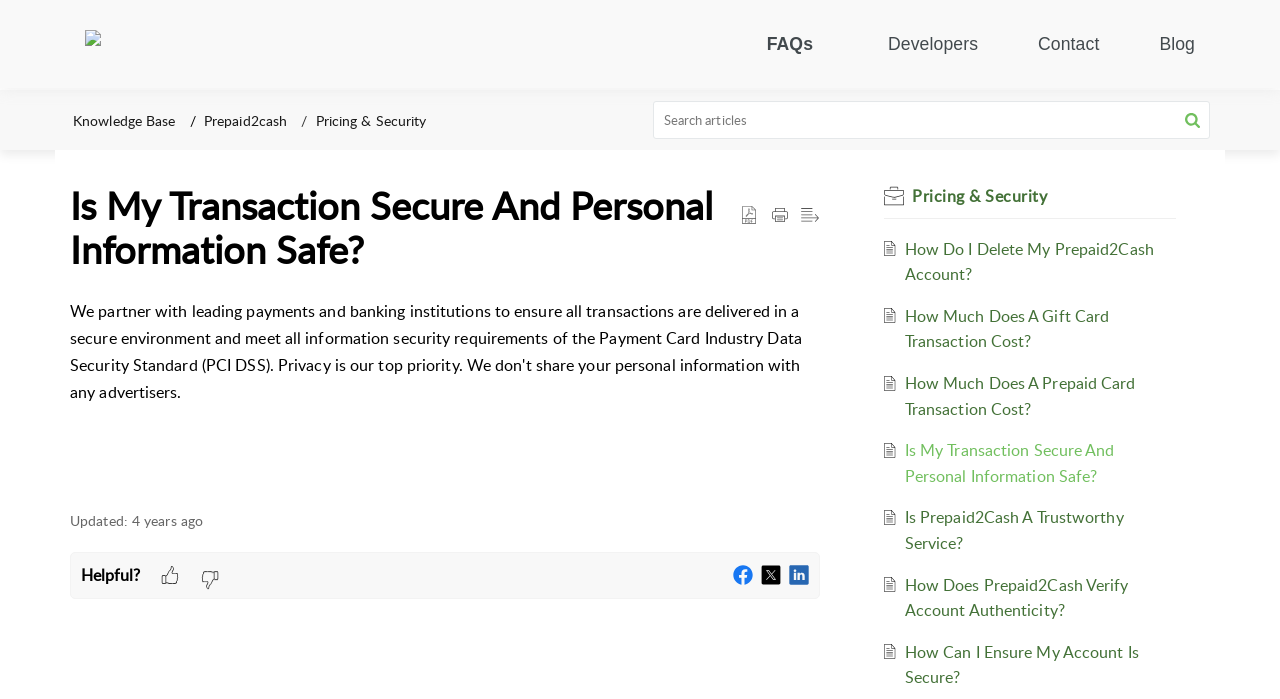Using the provided element description "aria-label="search" title="Search"", determine the bounding box coordinates of the UI element.

[0.926, 0.026, 0.938, 0.07]